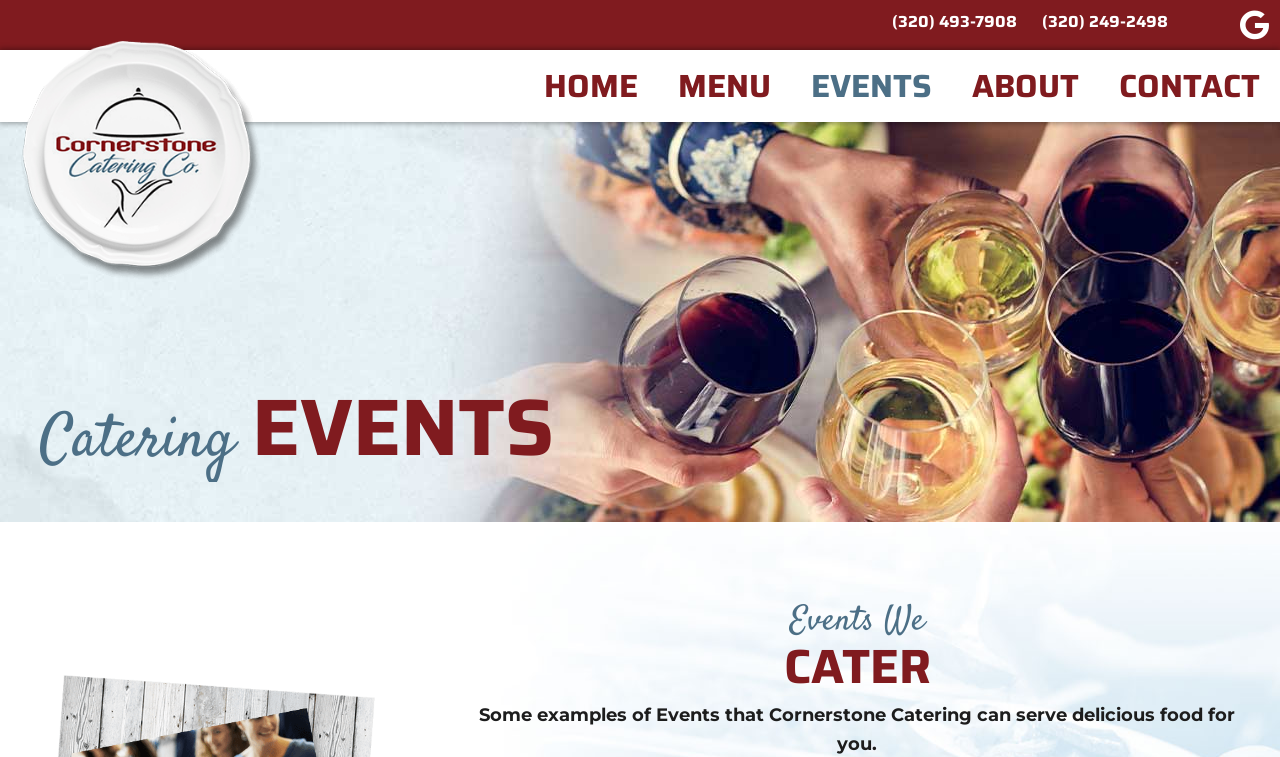Find the bounding box coordinates for the element that must be clicked to complete the instruction: "Call (320) 493-7908". The coordinates should be four float numbers between 0 and 1, indicated as [left, top, right, bottom].

[0.697, 0.017, 0.794, 0.039]